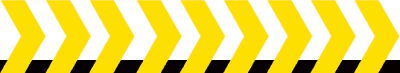What is the purpose of the arrow design?
Based on the visual content, answer with a single word or a brief phrase.

To draw attention or guide viewers